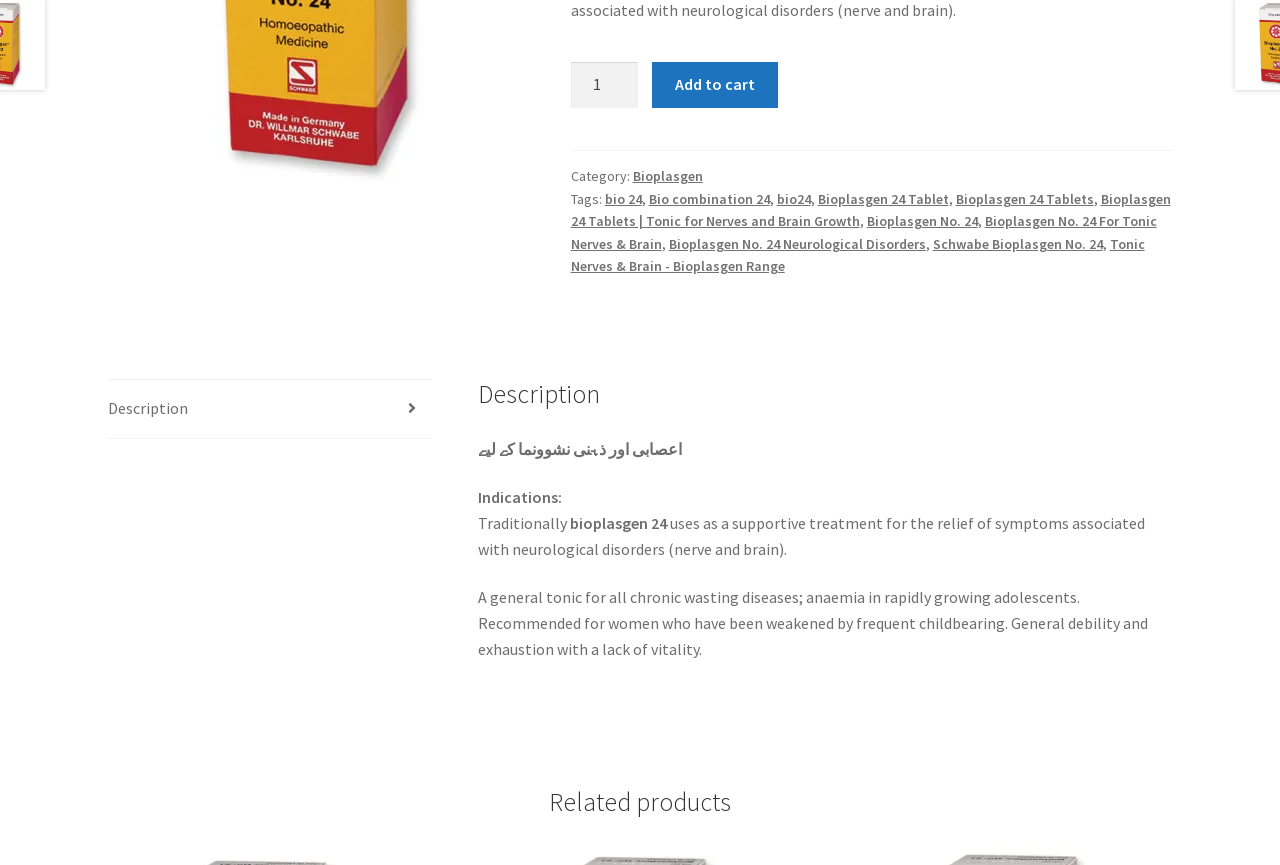Extract the bounding box coordinates for the described element: "Bioplasgen". The coordinates should be represented as four float numbers between 0 and 1: [left, top, right, bottom].

[0.494, 0.193, 0.549, 0.214]